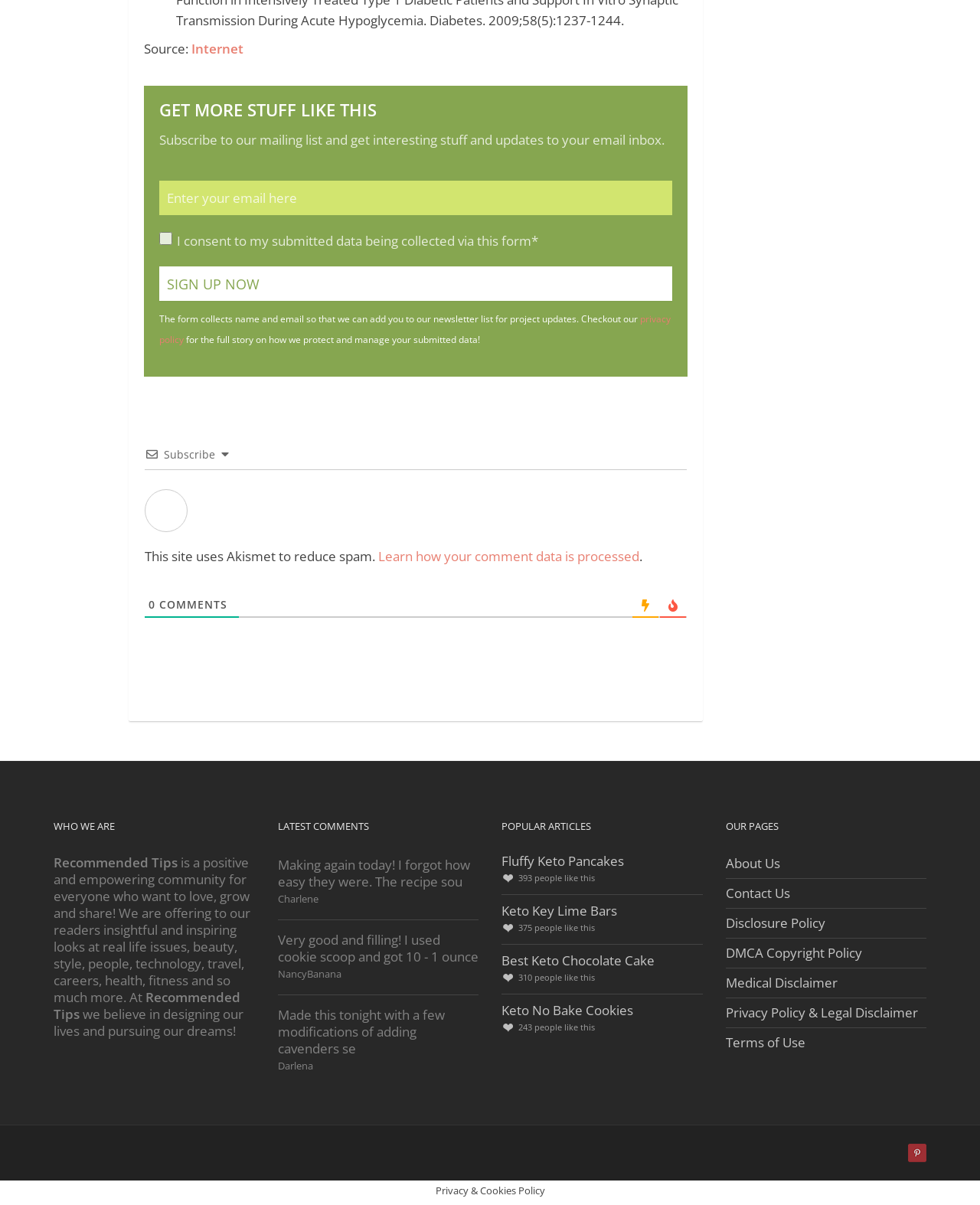Locate the bounding box coordinates of the area you need to click to fulfill this instruction: 'Enter email address'. The coordinates must be in the form of four float numbers ranging from 0 to 1: [left, top, right, bottom].

[0.162, 0.15, 0.686, 0.179]